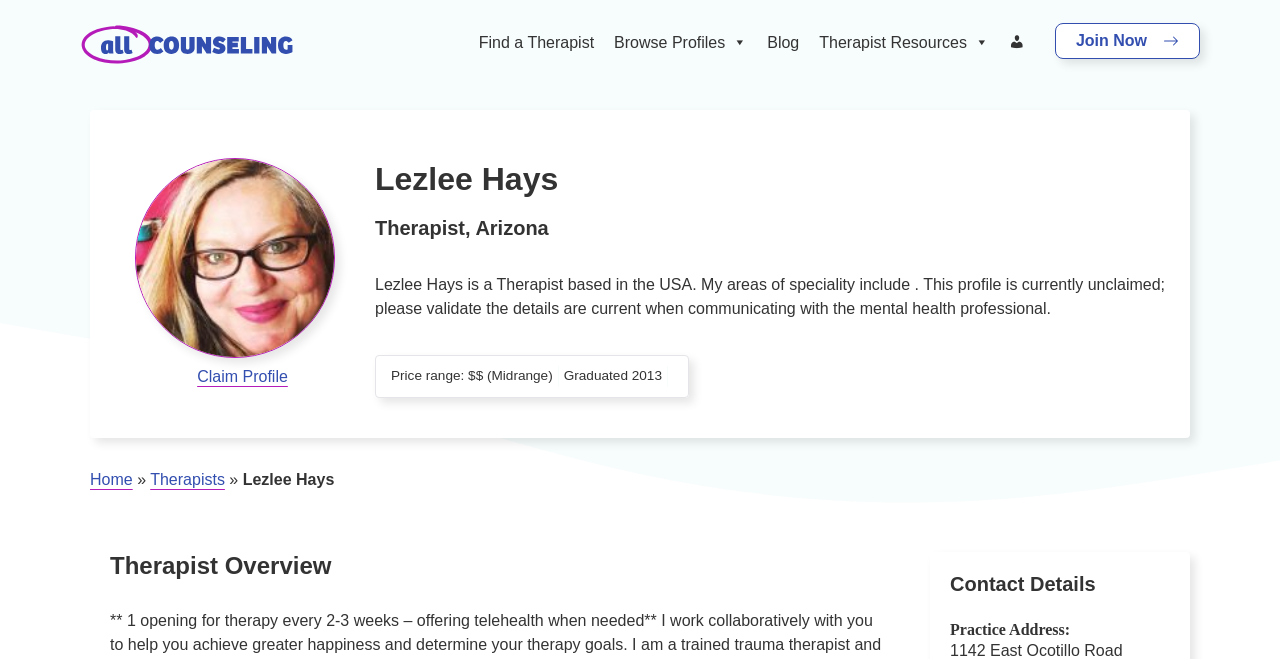Given the description Find a Therapist, predict the bounding box coordinates of the UI element. Ensure the coordinates are in the format (top-left x, top-left y, bottom-right x, bottom-right y) and all values are between 0 and 1.

[0.366, 0.015, 0.472, 0.114]